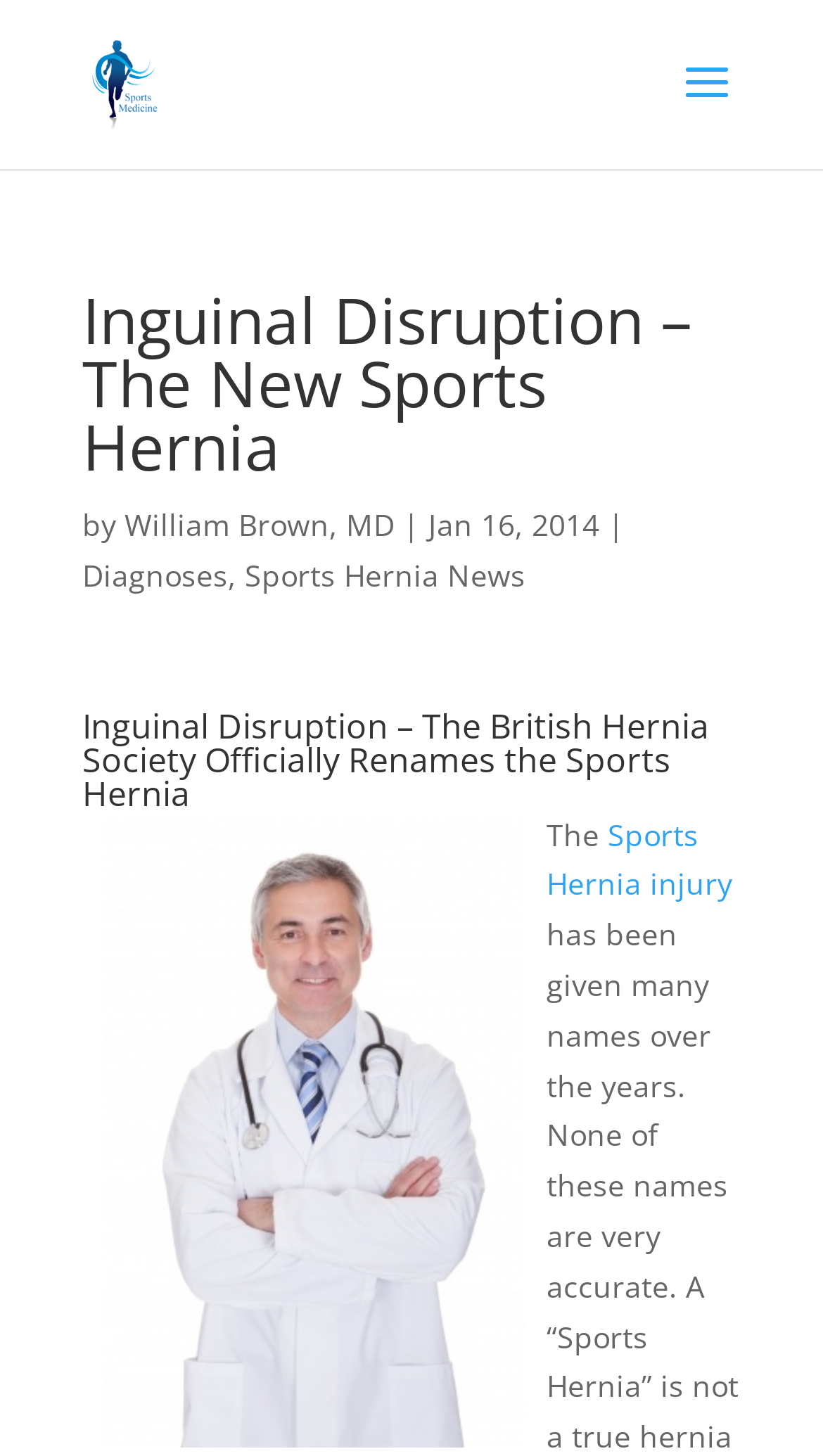Please give a succinct answer using a single word or phrase:
What is the name of the author of the article?

William Brown, MD